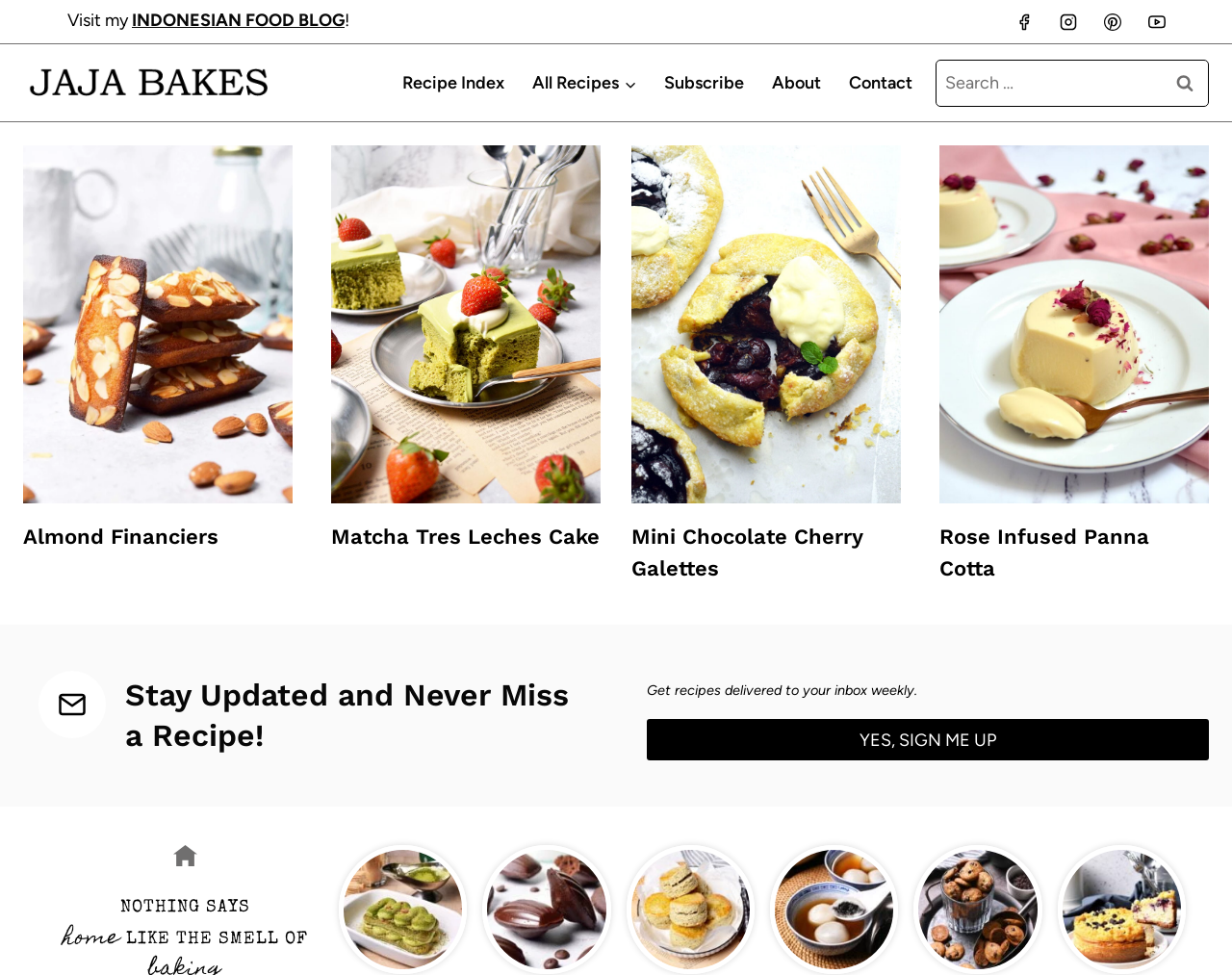How can you stay updated with new recipes?
Answer the question with a detailed explanation, including all necessary information.

The webpage provides an option to stay updated with new recipes by signing up for a newsletter. This can be found in the section with the heading 'Stay Updated and Never Miss a Recipe!' and the text 'Get recipes delivered to your inbox weekly.'